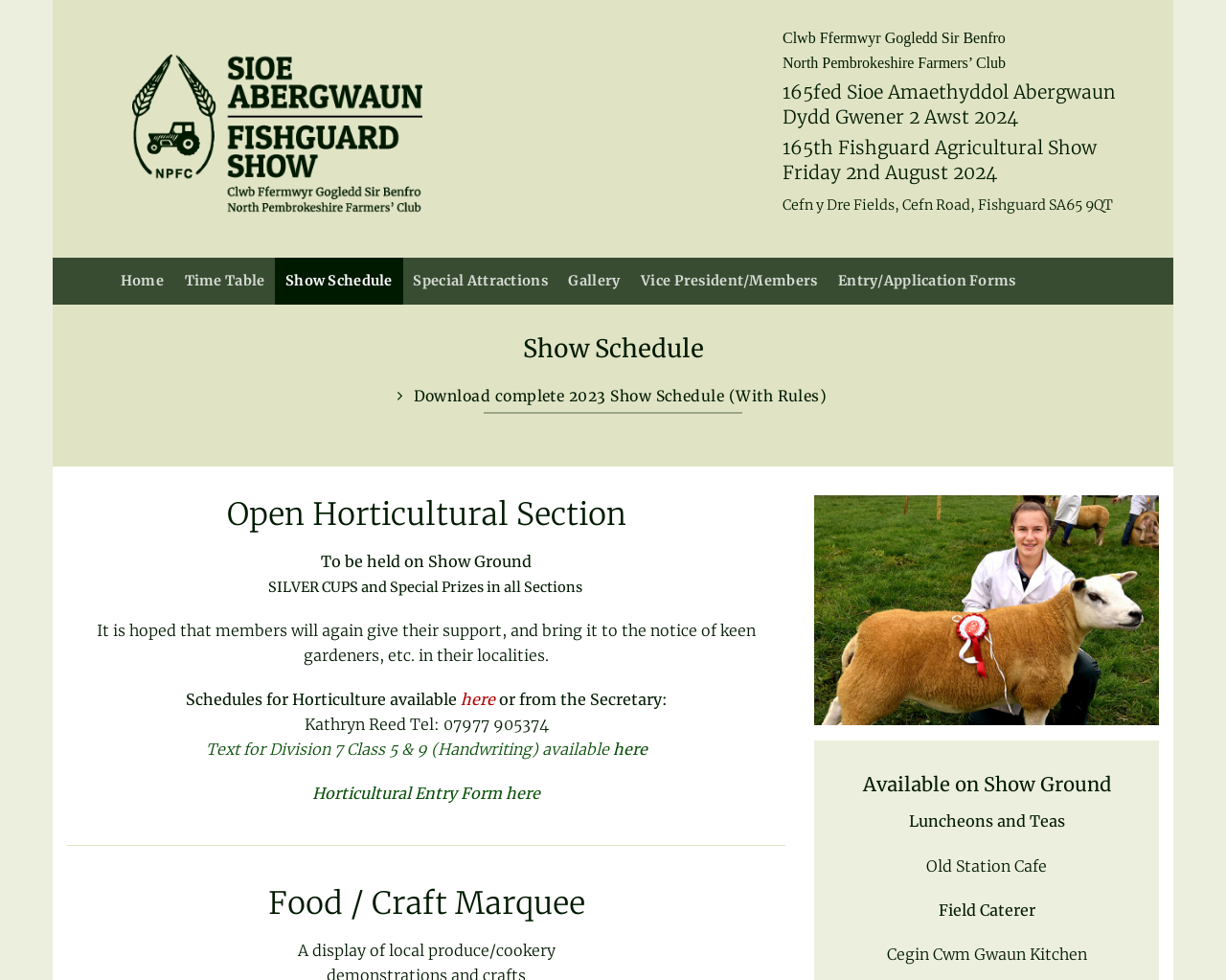Please provide a one-word or phrase answer to the question: 
How many links are available in the 'Show Schedule' section?

2